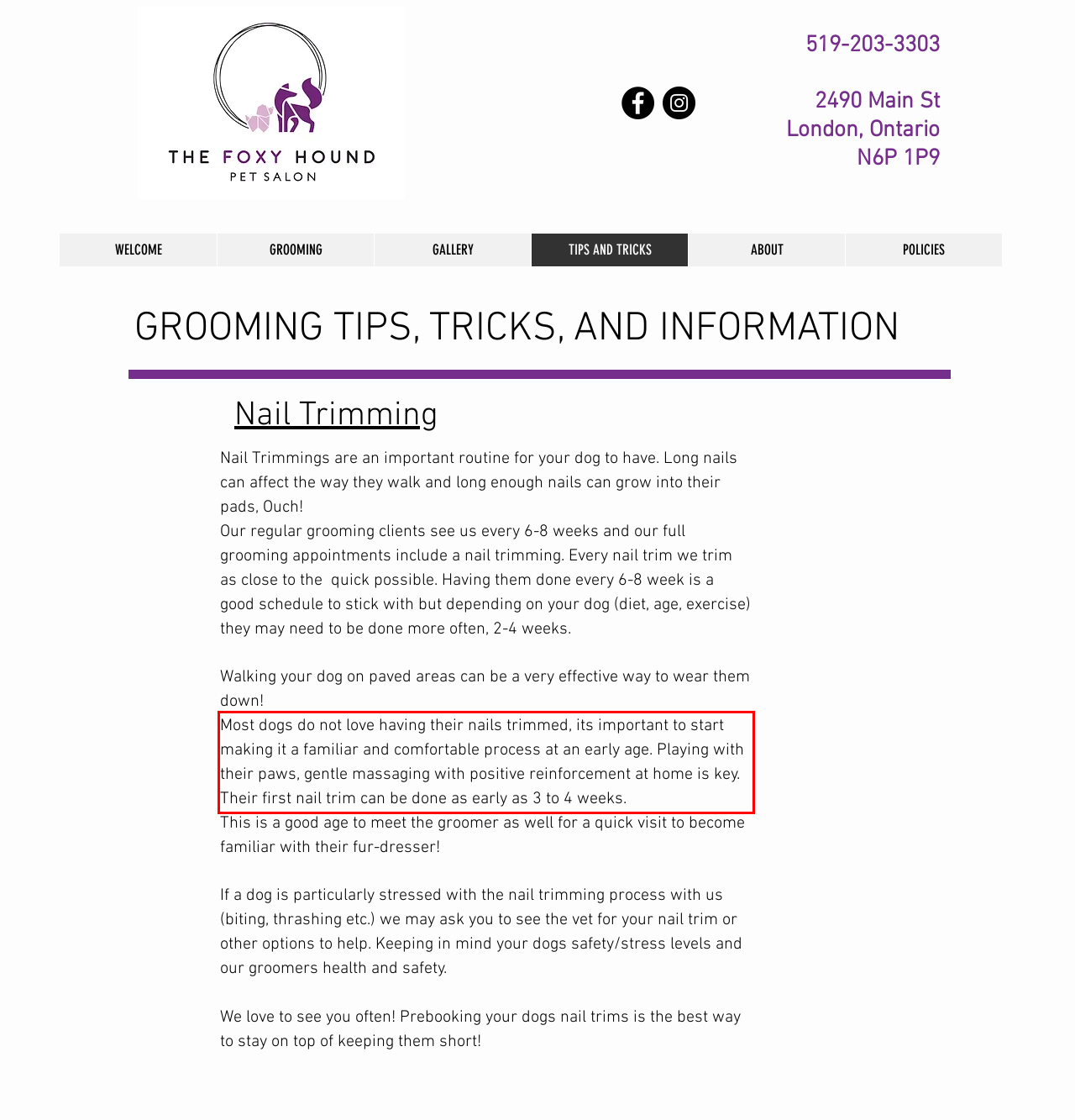You have a webpage screenshot with a red rectangle surrounding a UI element. Extract the text content from within this red bounding box.

Most dogs do not love having their nails trimmed, its important to start making it a familiar and comfortable process at an early age. Playing with their paws, gentle massaging with positive reinforcement at home is key. Their first nail trim can be done as early as 3 to 4 weeks.